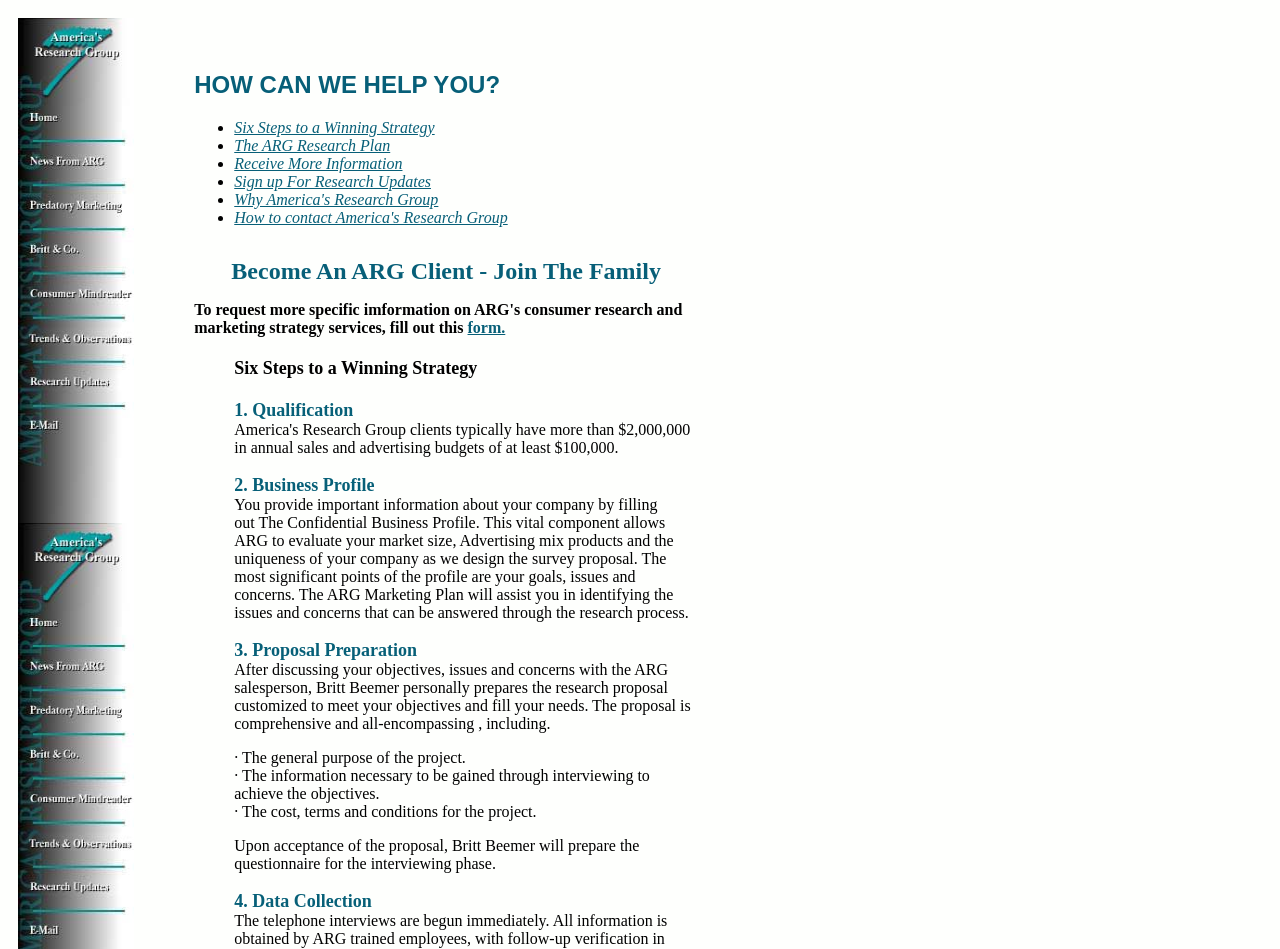Please give a one-word or short phrase response to the following question: 
Who prepares the research proposal?

Britt Beemer